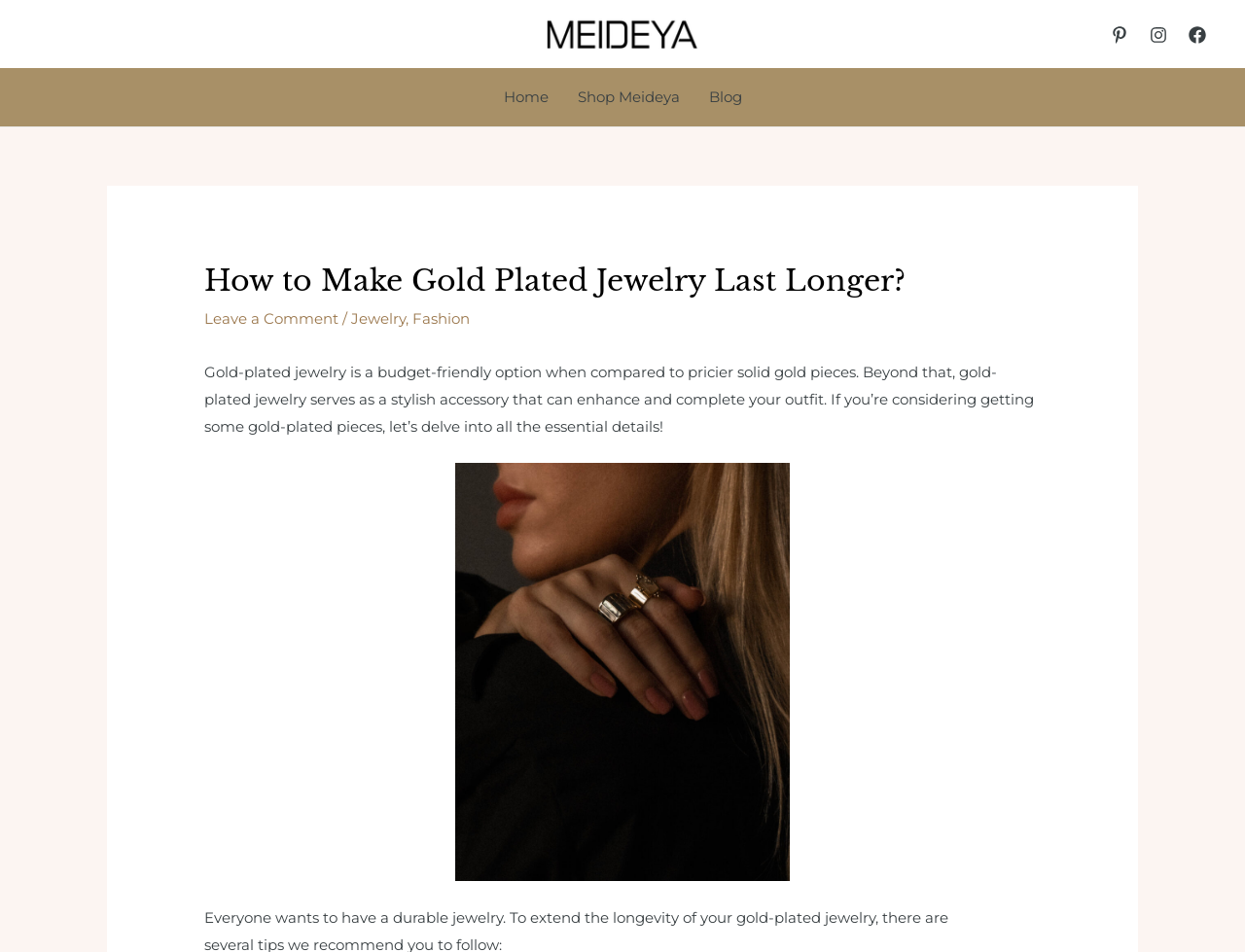Please find the top heading of the webpage and generate its text.

How to Make Gold Plated Jewelry Last Longer?